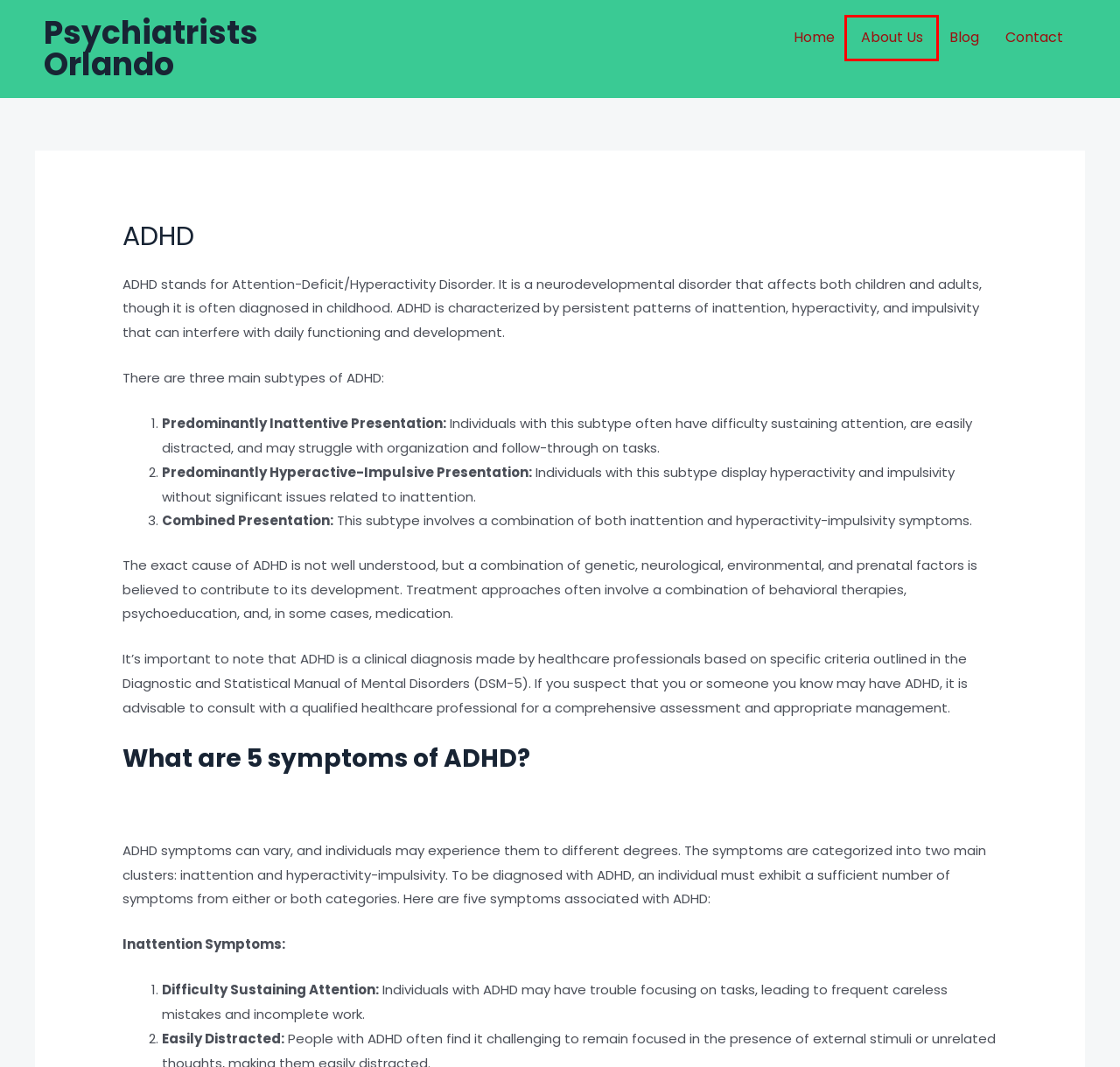Given a screenshot of a webpage with a red bounding box around a UI element, please identify the most appropriate webpage description that matches the new webpage after you click on the element. Here are the candidates:
A. PTSD - Psychiatrists Orlando
B. Home - Family Lawyer
C. Mood Disorder - Psychiatrists Orlando
D. About Us - Psychiatrists Orlando
E. Psychiatrists Orlando | A Team of Professioal Psychiatrists
F. Anxiety Disorder - Psychiatrists Orlando
G. Blog - Psychiatrists Orlando
H. Contact - Psychiatrists Orlando

D